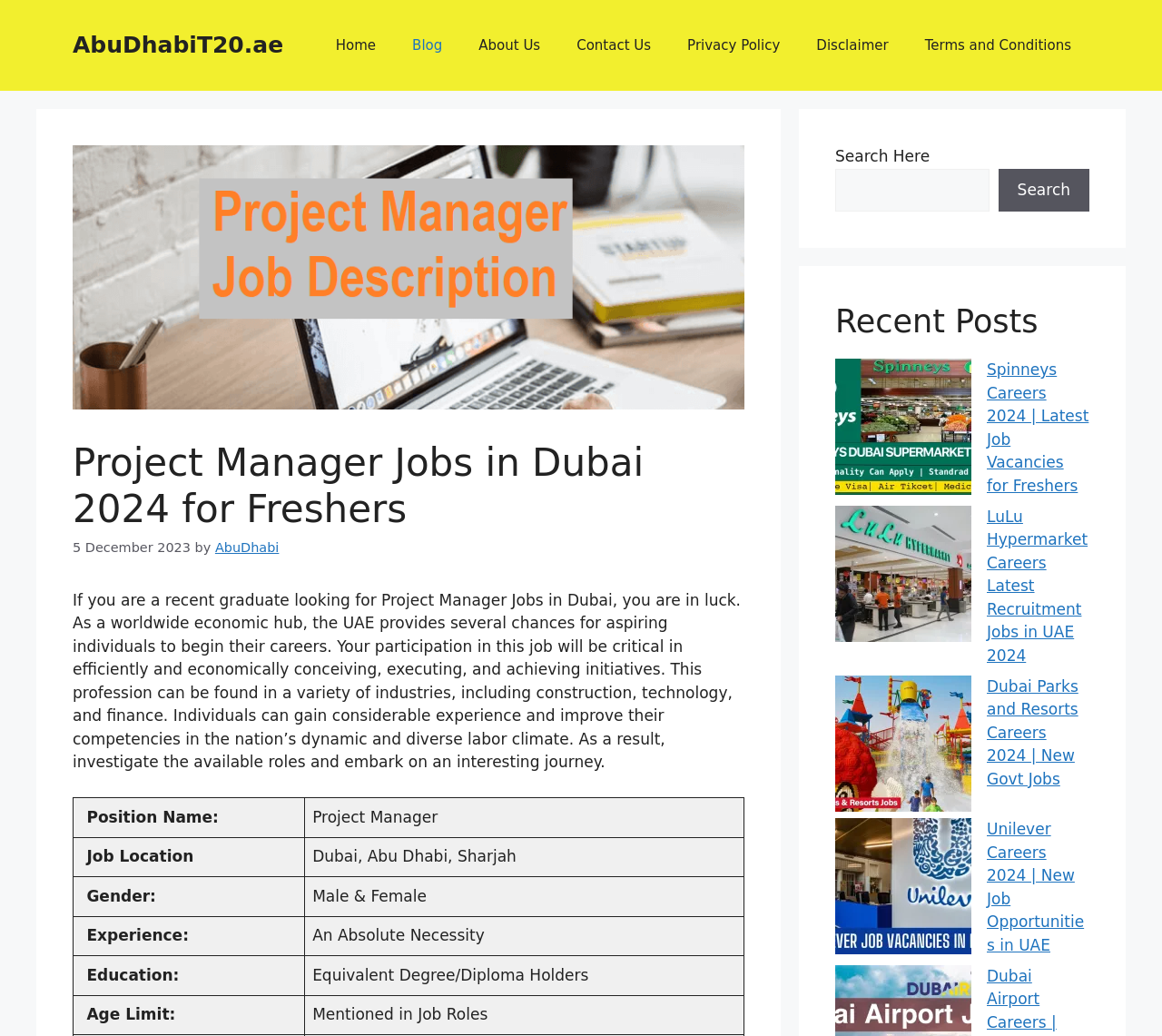Please determine the bounding box coordinates of the element's region to click for the following instruction: "Search for jobs".

[0.719, 0.163, 0.851, 0.204]